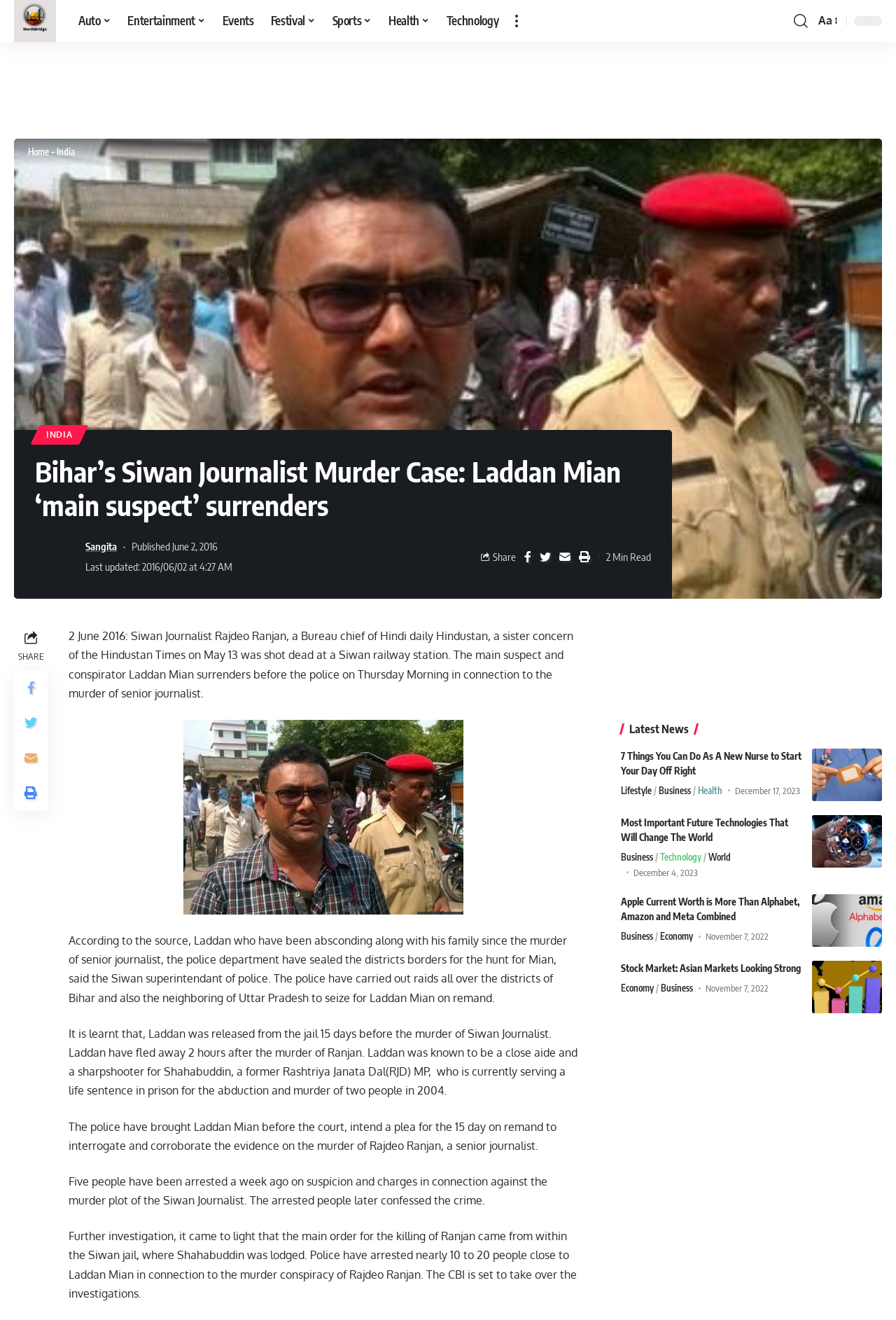Find the bounding box coordinates for the HTML element described as: "Health". The coordinates should consist of four float values between 0 and 1, i.e., [left, top, right, bottom].

[0.779, 0.593, 0.806, 0.605]